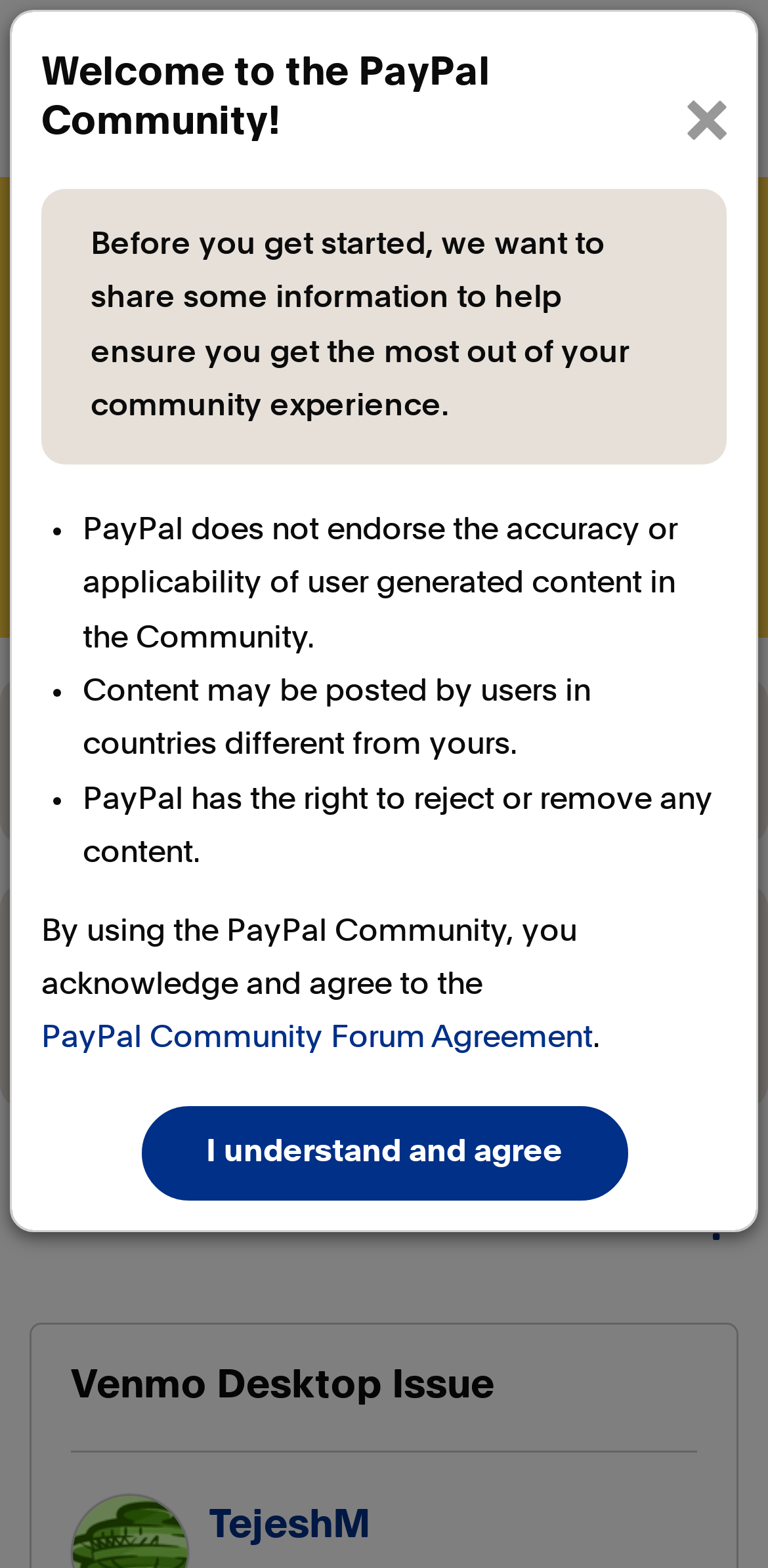Provide a short answer to the following question with just one word or phrase: How many links are there in the breadcrumbs navigation?

1